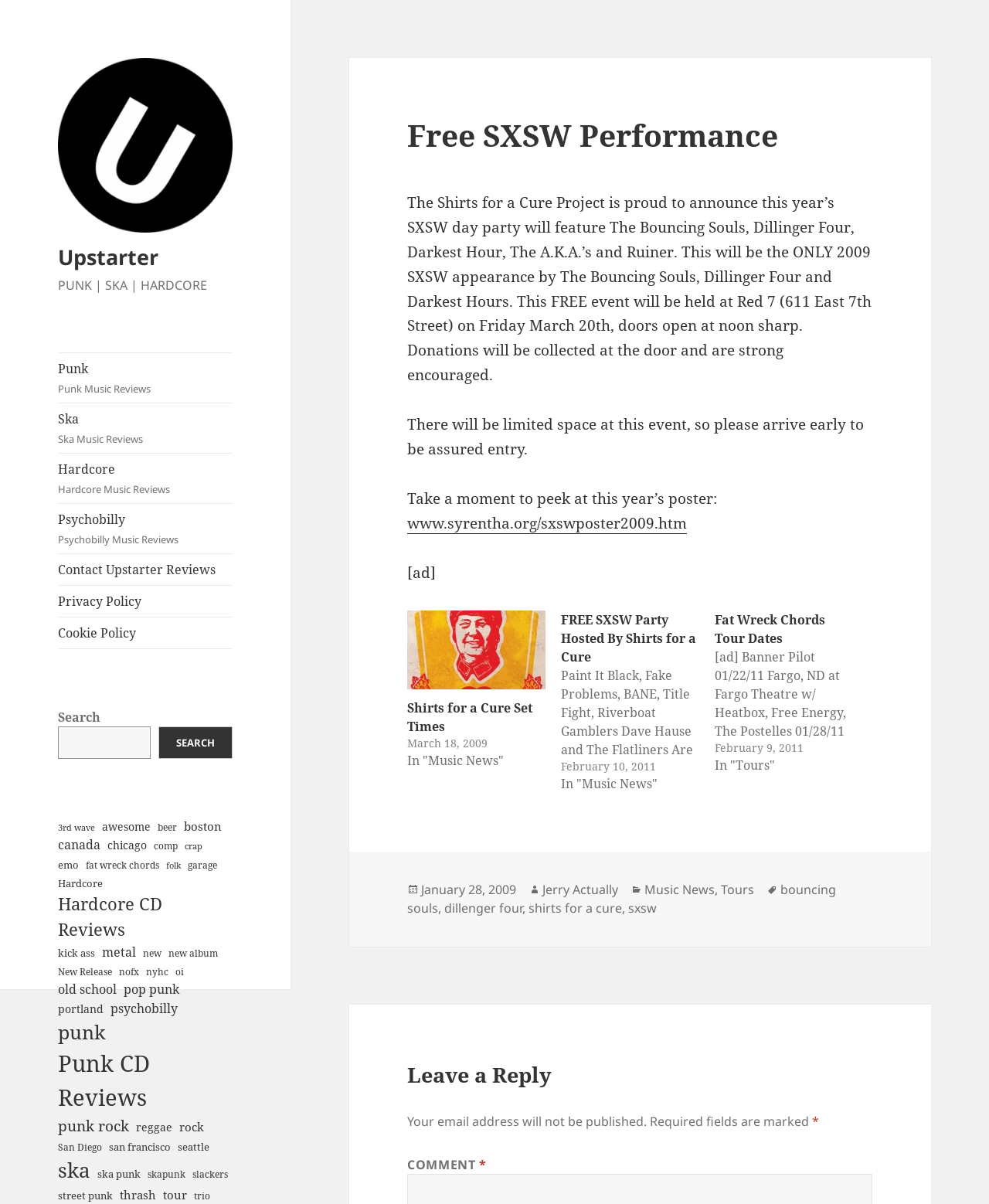Answer the question in a single word or phrase:
What is the name of the project hosting the SXSW day party?

Shirts for a Cure